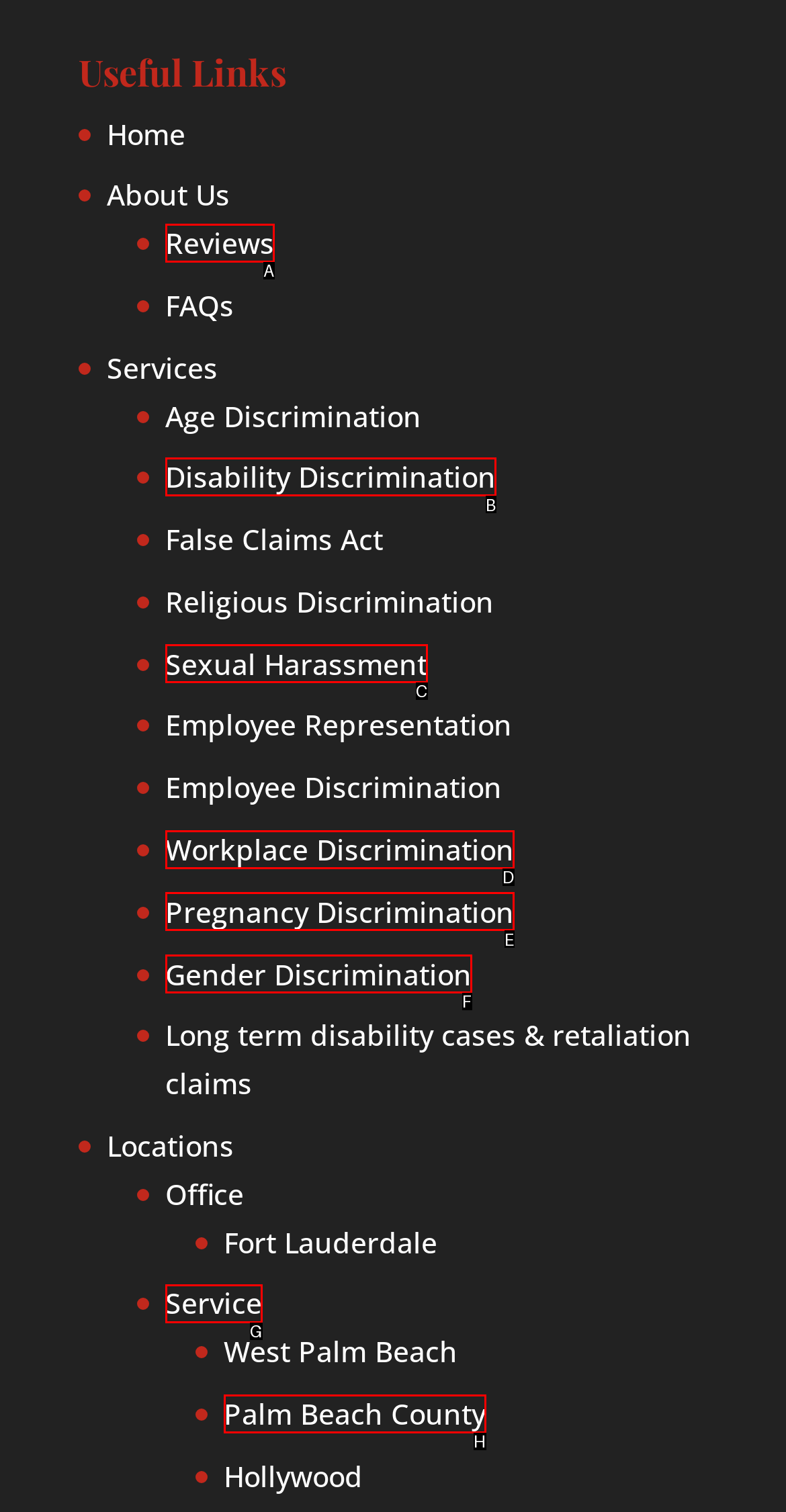Based on the description: Pregnancy Discrimination, find the HTML element that matches it. Provide your answer as the letter of the chosen option.

E